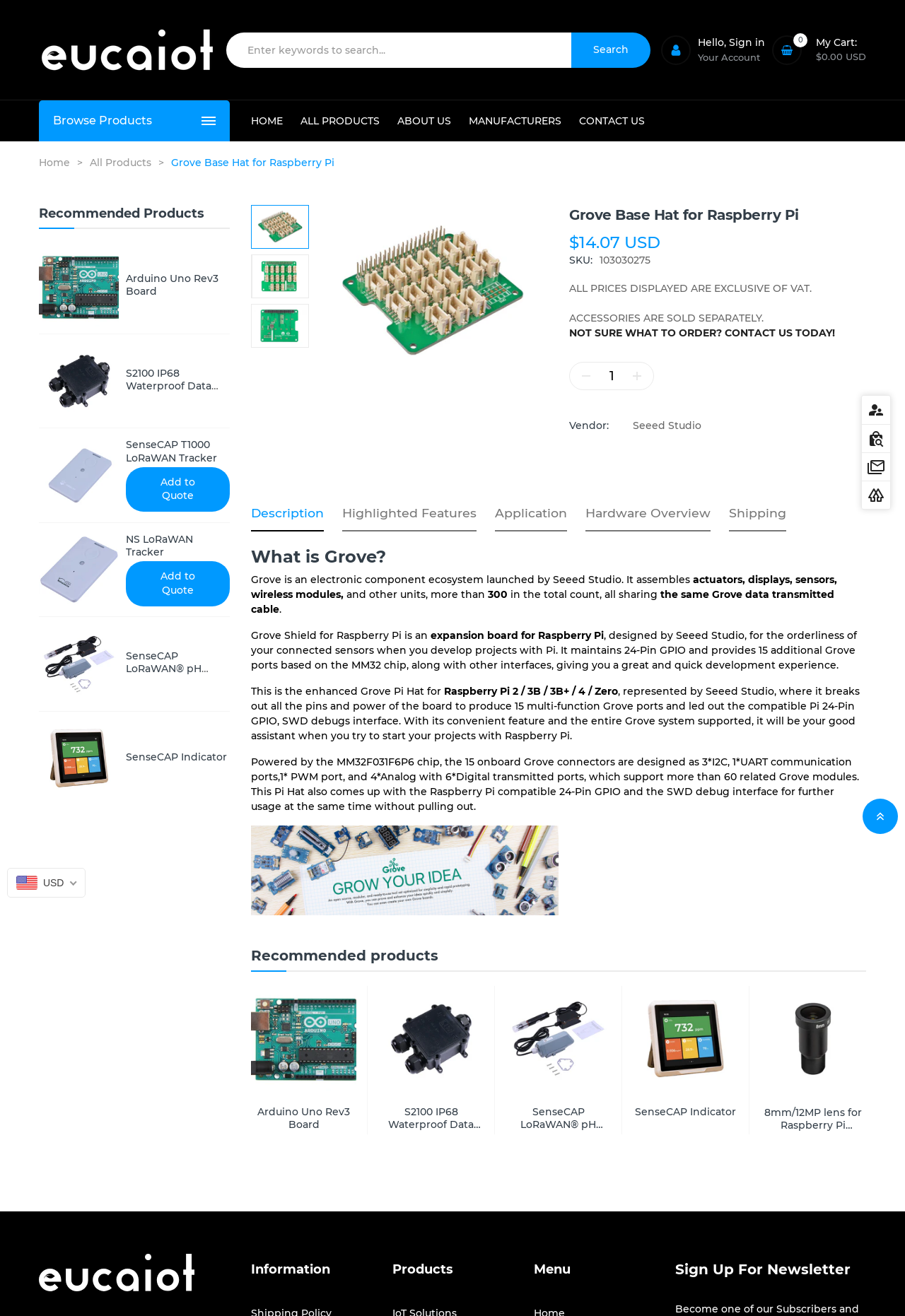What is the function of the 'Add to Quote' button?
Please respond to the question with a detailed and thorough explanation.

I inferred the answer by looking at the context in which the 'Add to Quote' button appears, which is near the product information and price. It is likely that this button allows the user to add the product to a quote or wishlist.